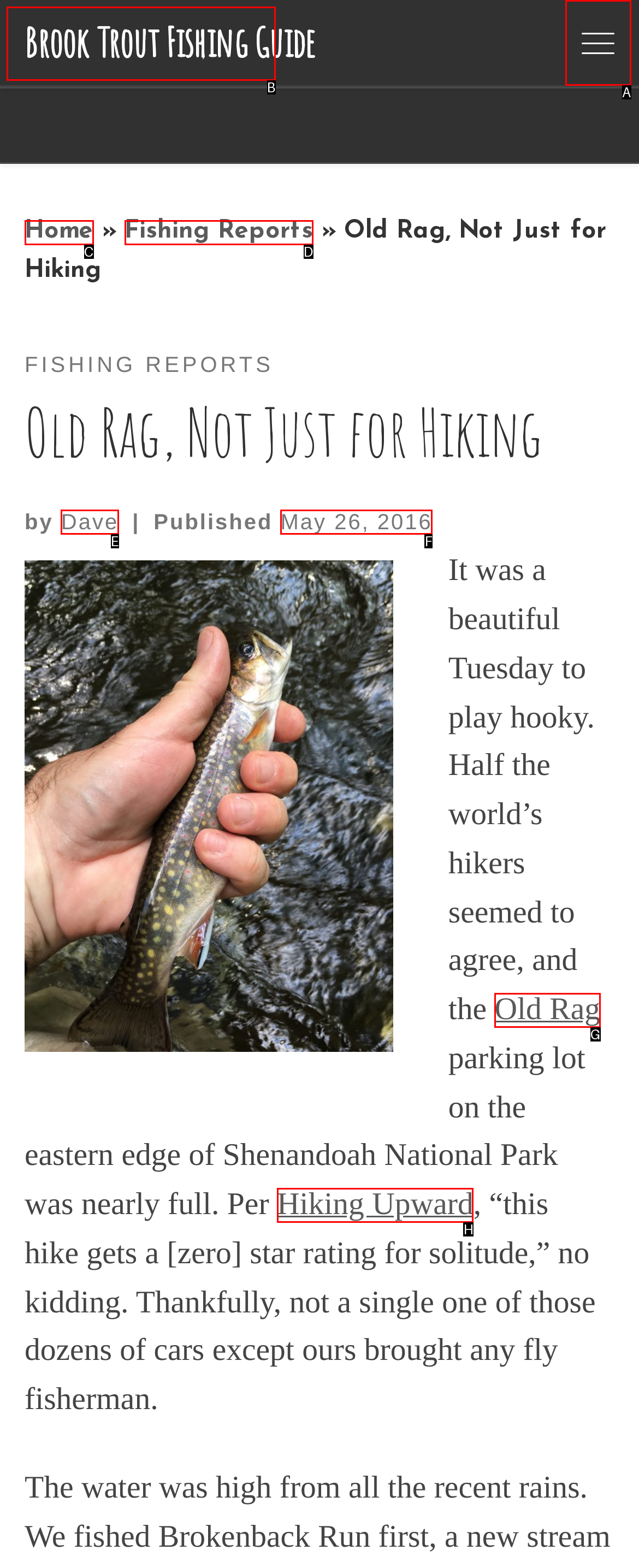From the given options, find the HTML element that fits the description: Old Rag. Reply with the letter of the chosen element.

G